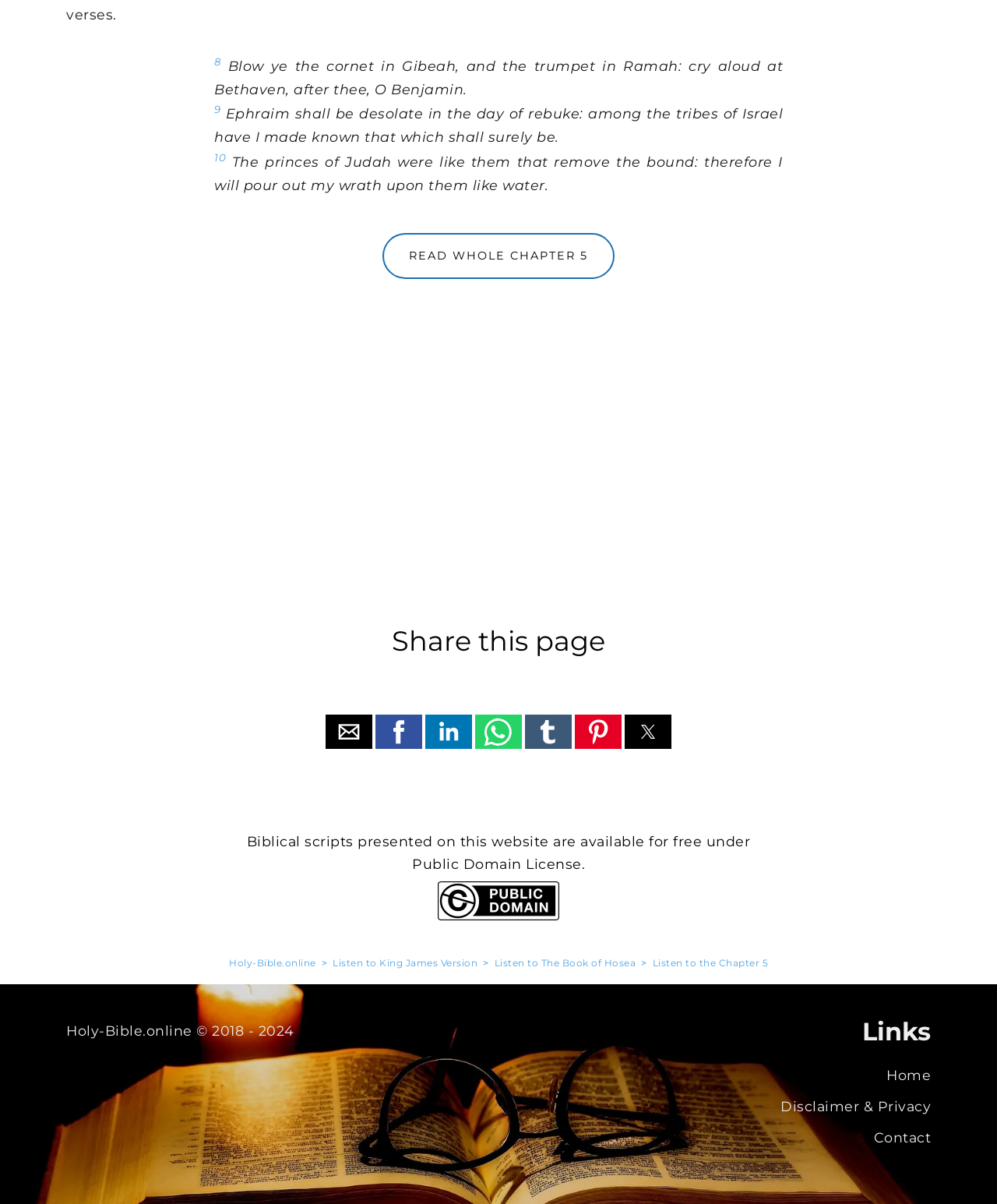Find the UI element described as: "Boko haram" and predict its bounding box coordinates. Ensure the coordinates are four float numbers between 0 and 1, [left, top, right, bottom].

None